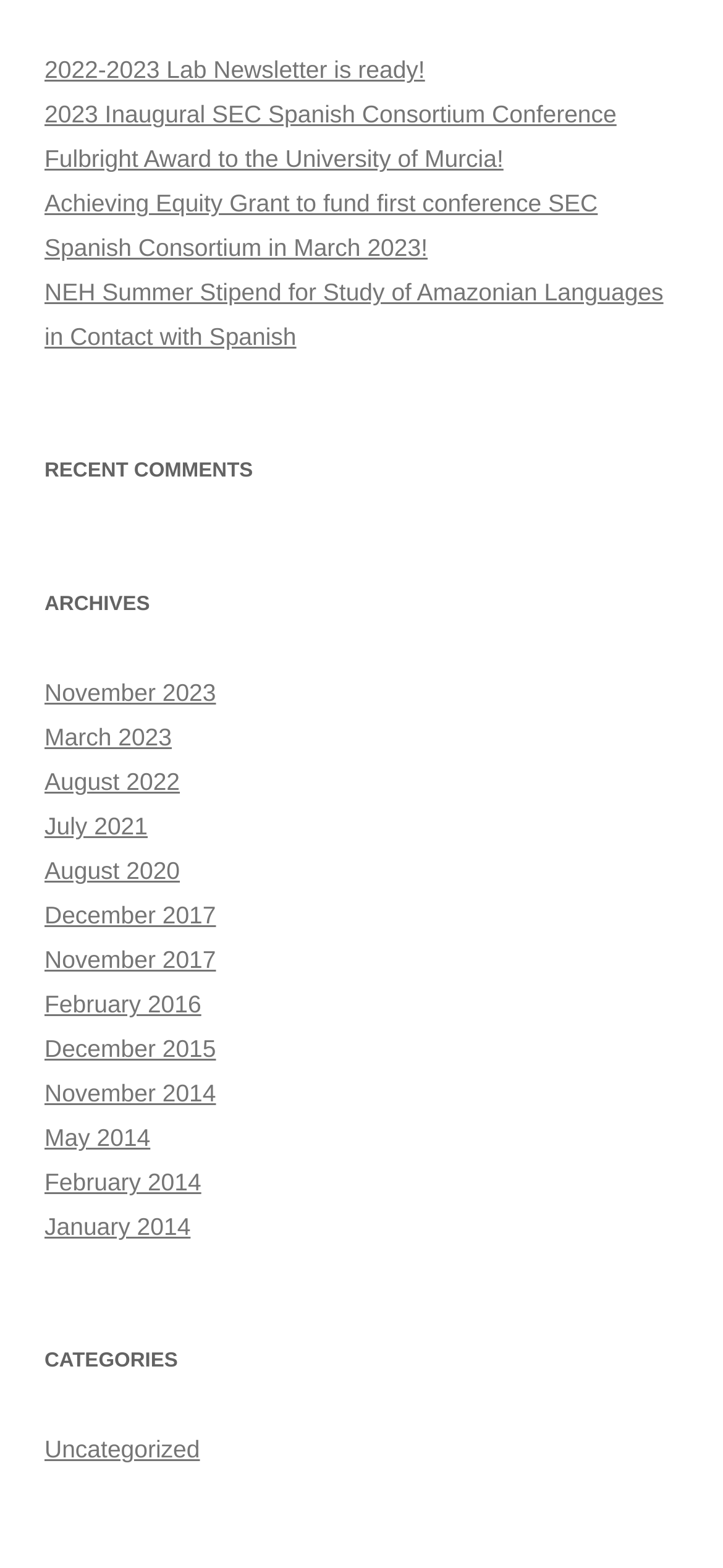Provide a brief response to the question using a single word or phrase: 
How many categories are listed on the webpage?

1